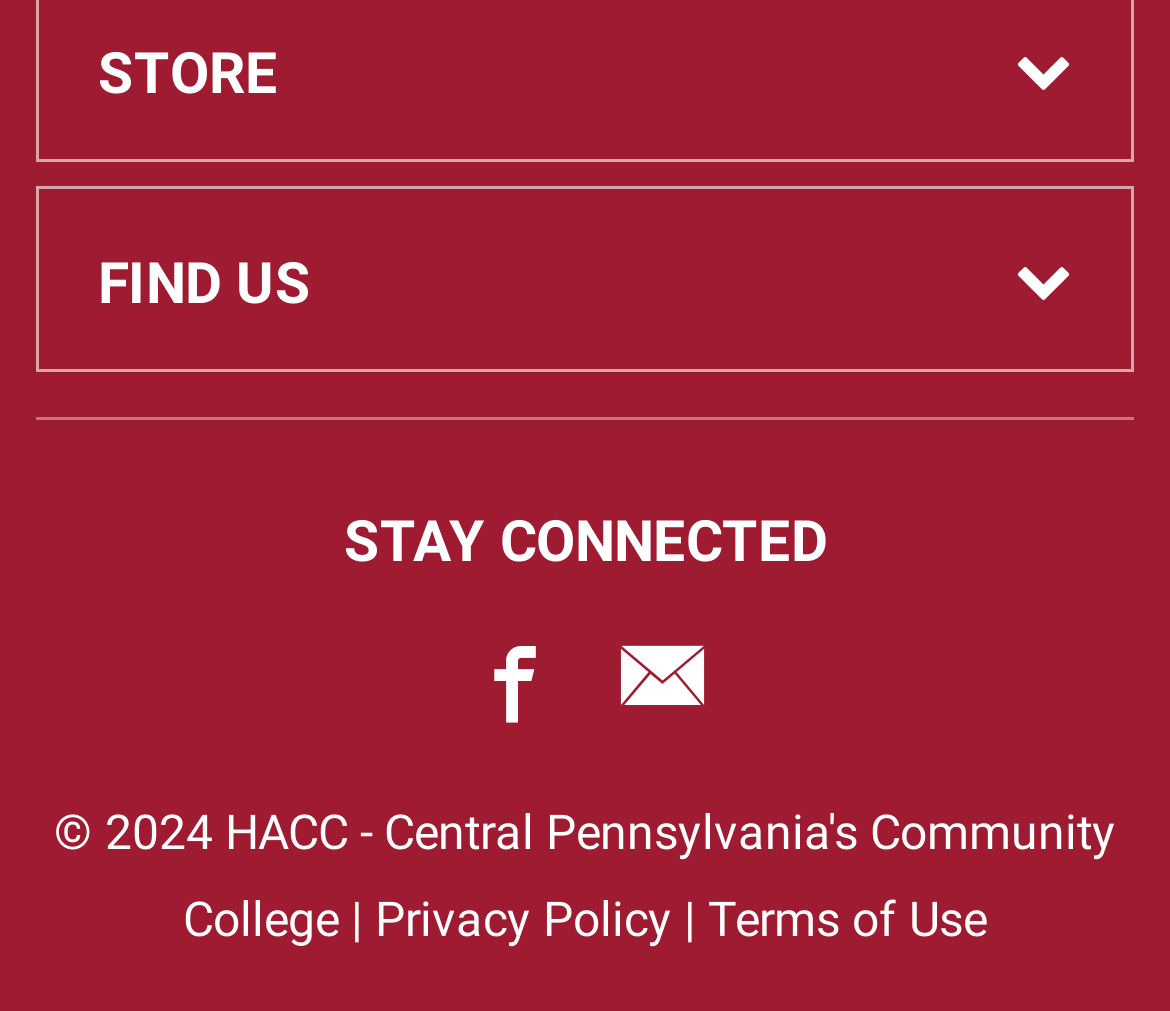Find the bounding box coordinates of the clickable element required to execute the following instruction: "Click on Sell Online". Provide the coordinates as four float numbers between 0 and 1, i.e., [left, top, right, bottom].

[0.033, 0.167, 0.967, 0.374]